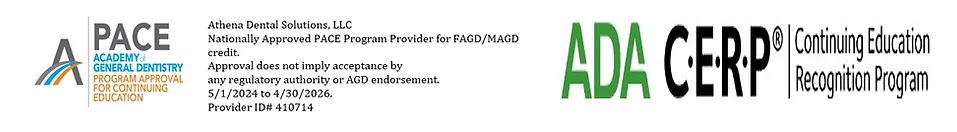How many logos are featured in the image? Observe the screenshot and provide a one-word or short phrase answer.

2